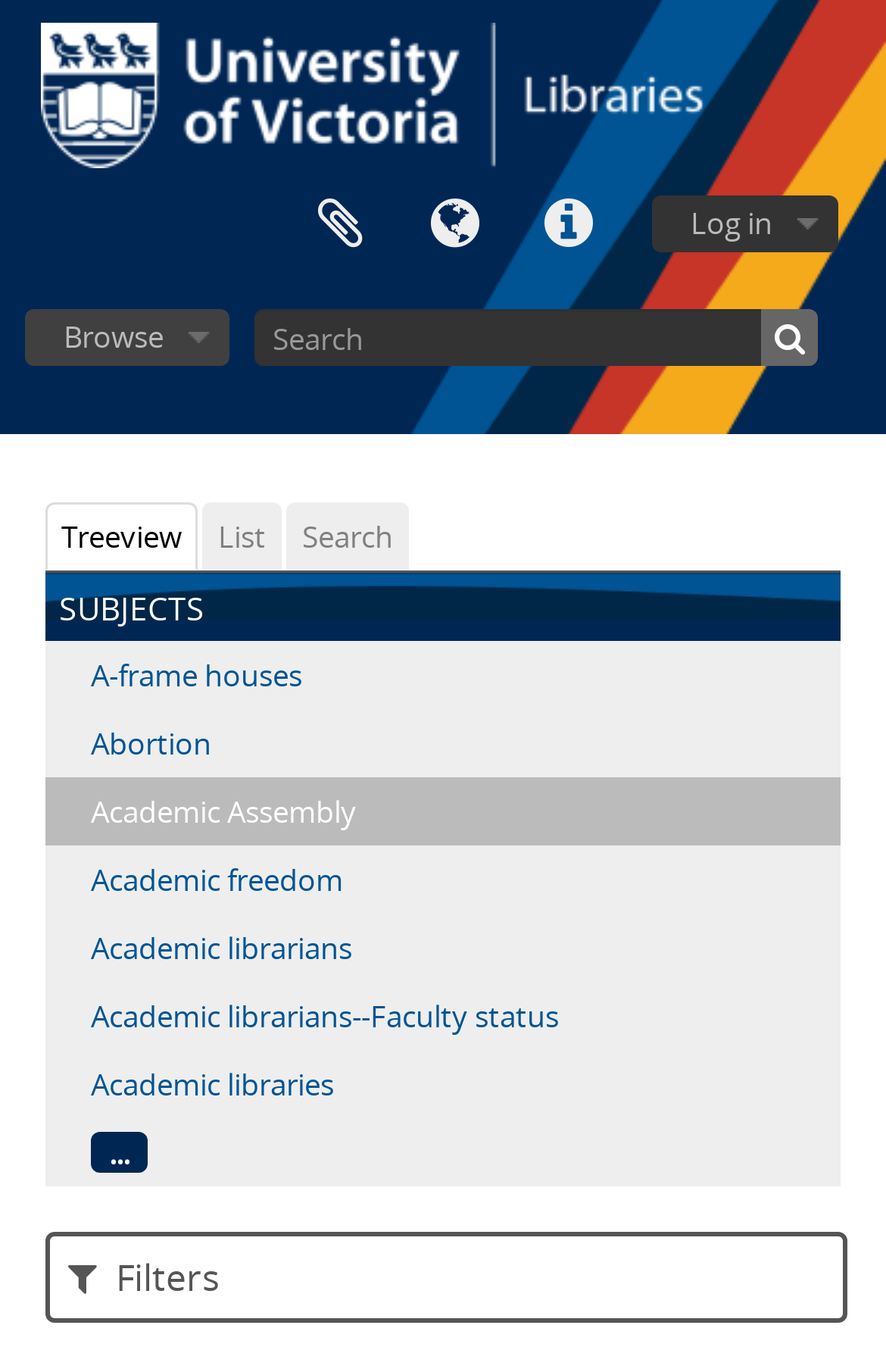How many links are there under the 'subjects' category?
Please give a detailed answer to the question using the information shown in the image.

Under the 'subjects' category, there are nine links: 'A-frame houses', 'Abortion', 'Academic Assembly', 'Academic freedom', 'Academic librarians', 'Academic librarians--Faculty status', 'Academic libraries', and '...'. These links are identified by their bounding box coordinates and element types.